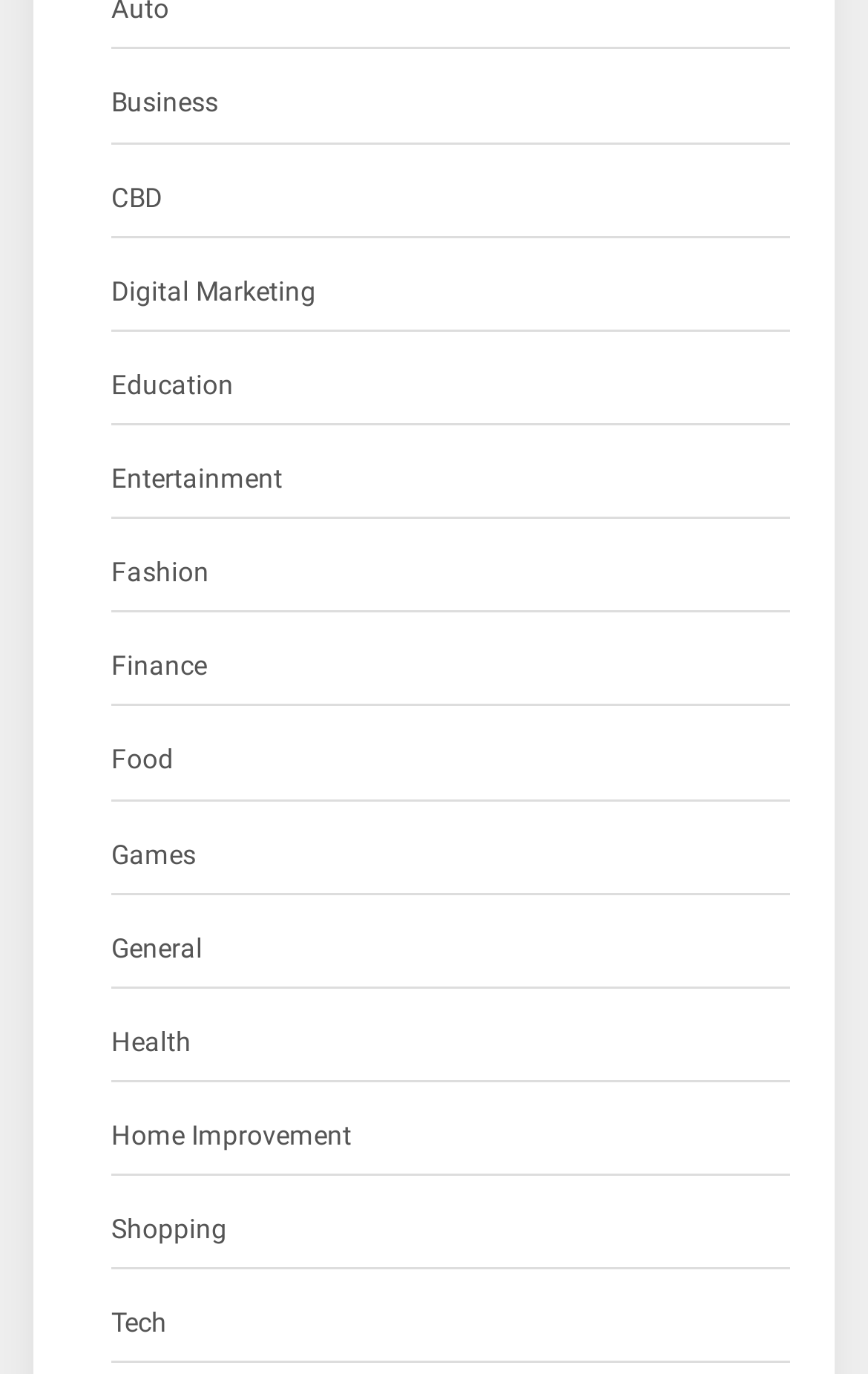Provide the bounding box coordinates of the UI element that matches the description: "Home Improvement".

[0.128, 0.81, 0.405, 0.845]